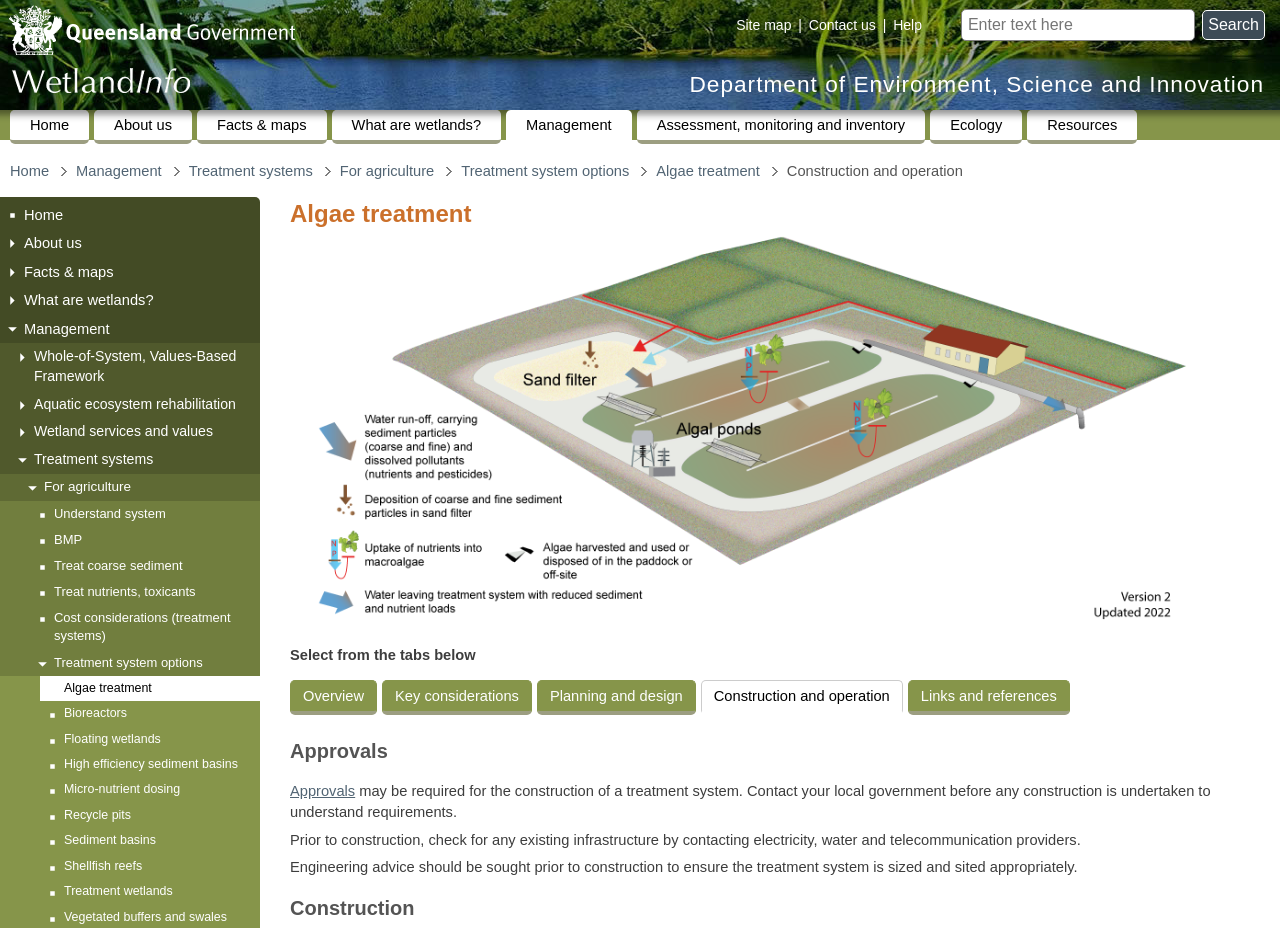Locate the bounding box coordinates of the clickable area to execute the instruction: "Go to the home page". Provide the coordinates as four float numbers between 0 and 1, represented as [left, top, right, bottom].

[0.008, 0.119, 0.07, 0.151]